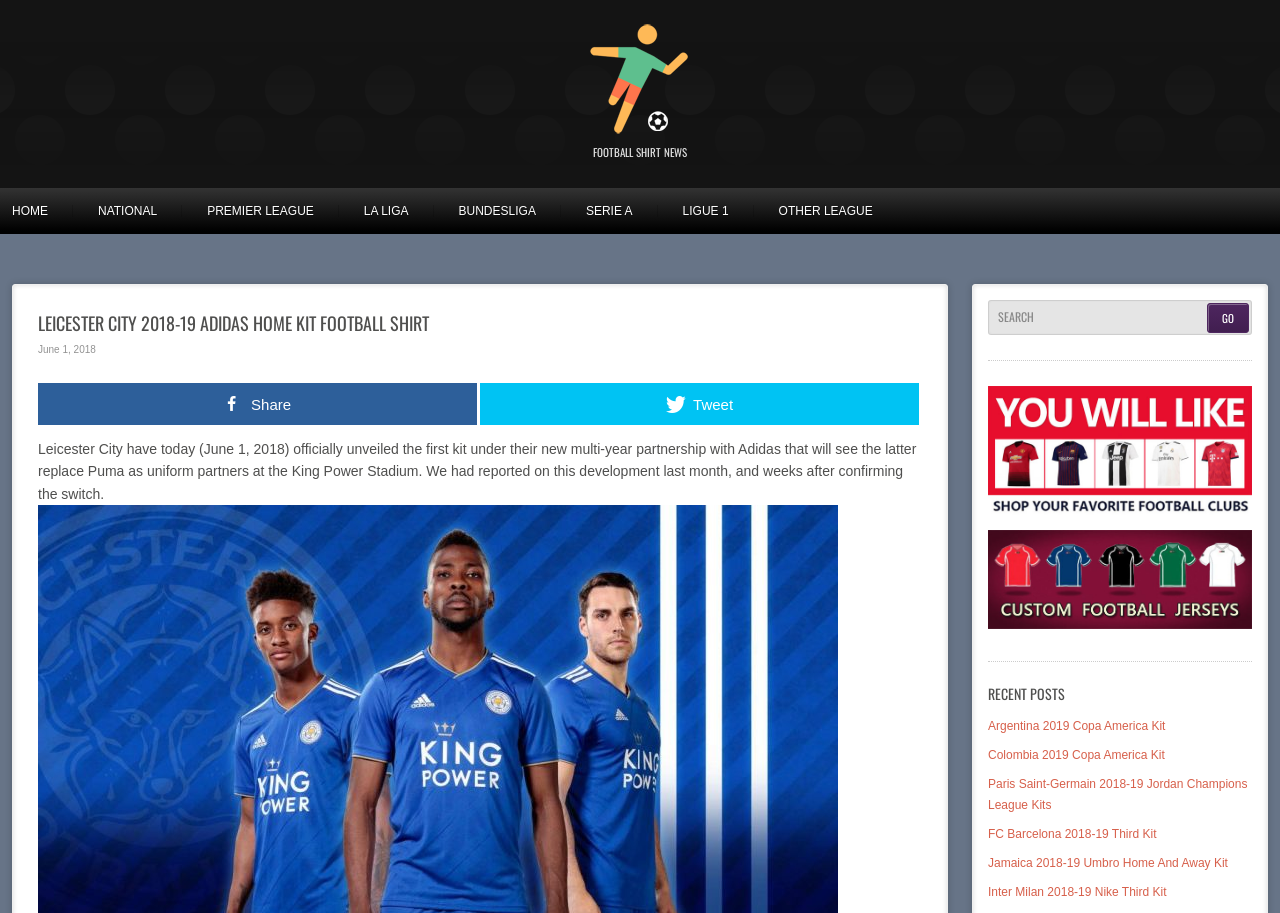From the webpage screenshot, identify the region described by Argentina 2019 Copa America Kit. Provide the bounding box coordinates as (top-left x, top-left y, bottom-right x, bottom-right y), with each value being a floating point number between 0 and 1.

[0.772, 0.787, 0.911, 0.803]